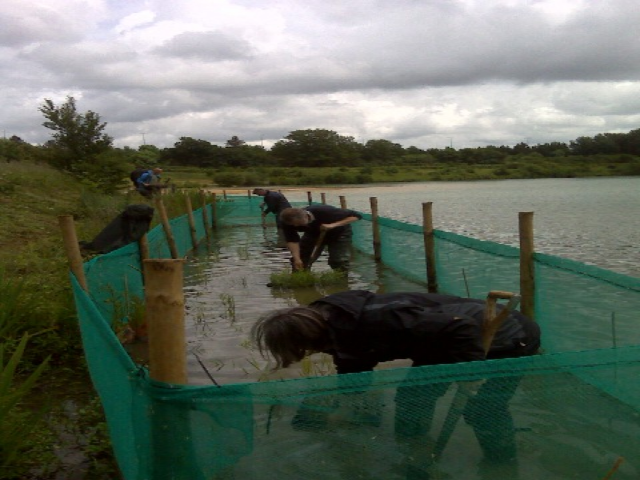What is the goal of the conservation activities?
Use the image to answer the question with a single word or phrase.

To enhance biodiversity